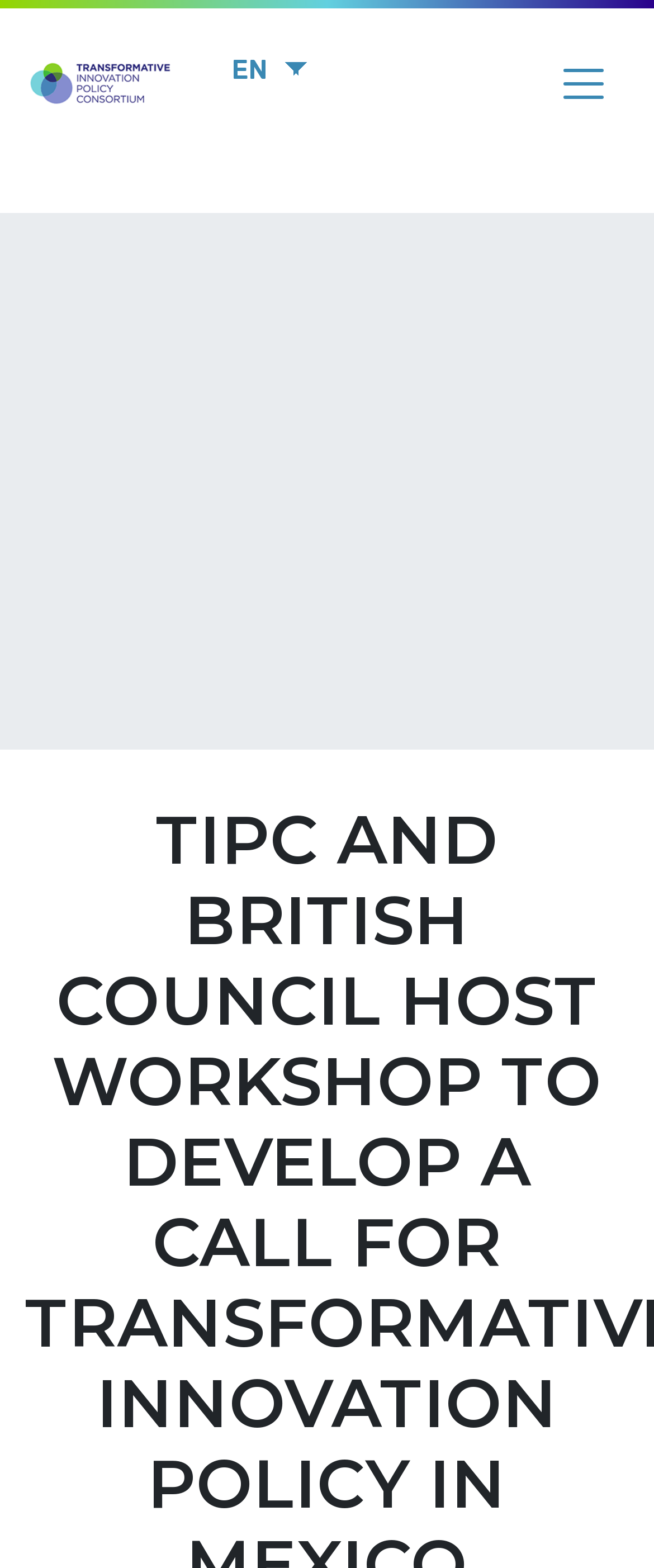Please find the bounding box for the following UI element description. Provide the coordinates in (top-left x, top-left y, bottom-right x, bottom-right y) format, with values between 0 and 1: aria-label="Toggle navigation"

[0.823, 0.033, 0.962, 0.074]